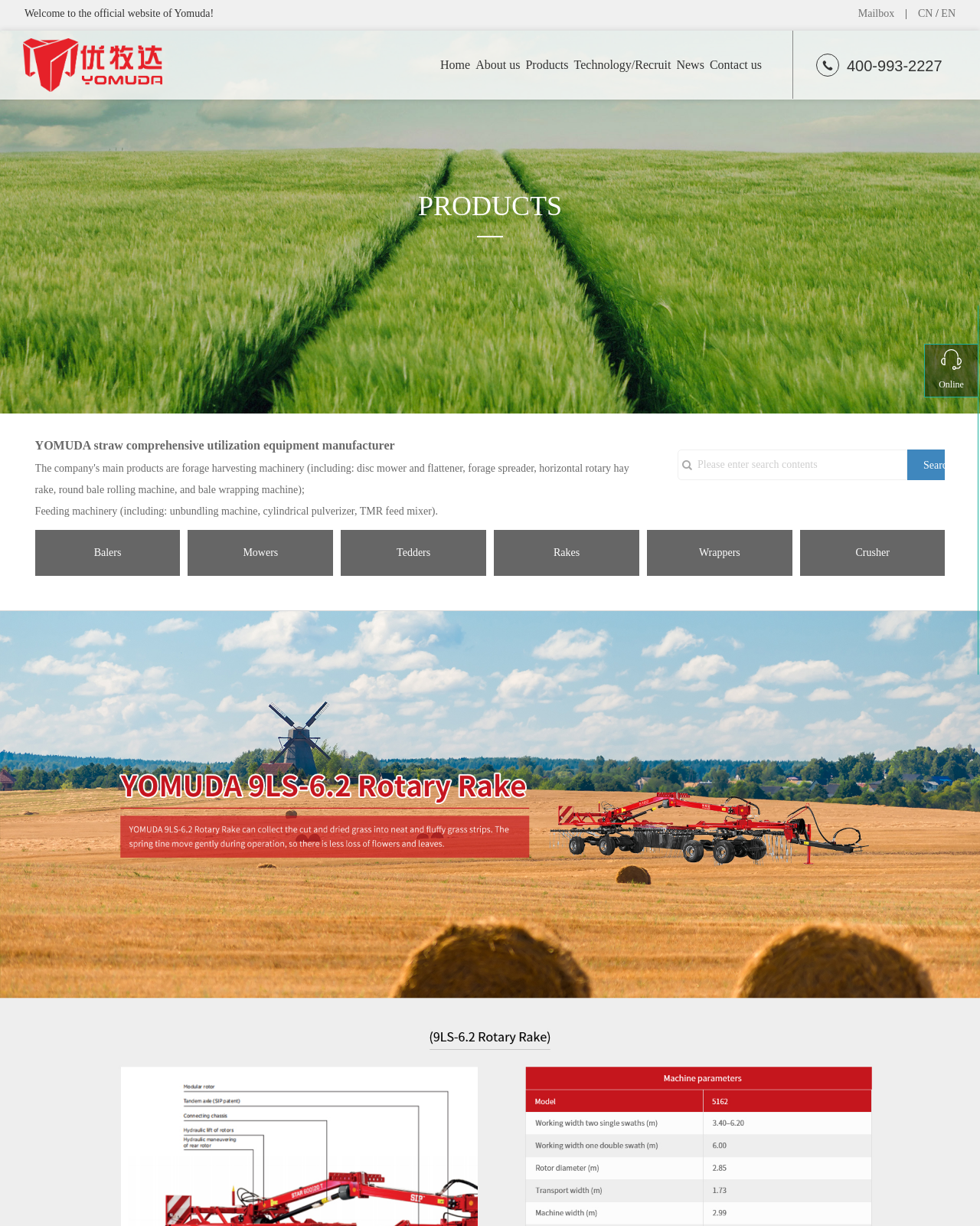Identify the bounding box coordinates for the UI element described as: "Tedders".

[0.405, 0.446, 0.439, 0.455]